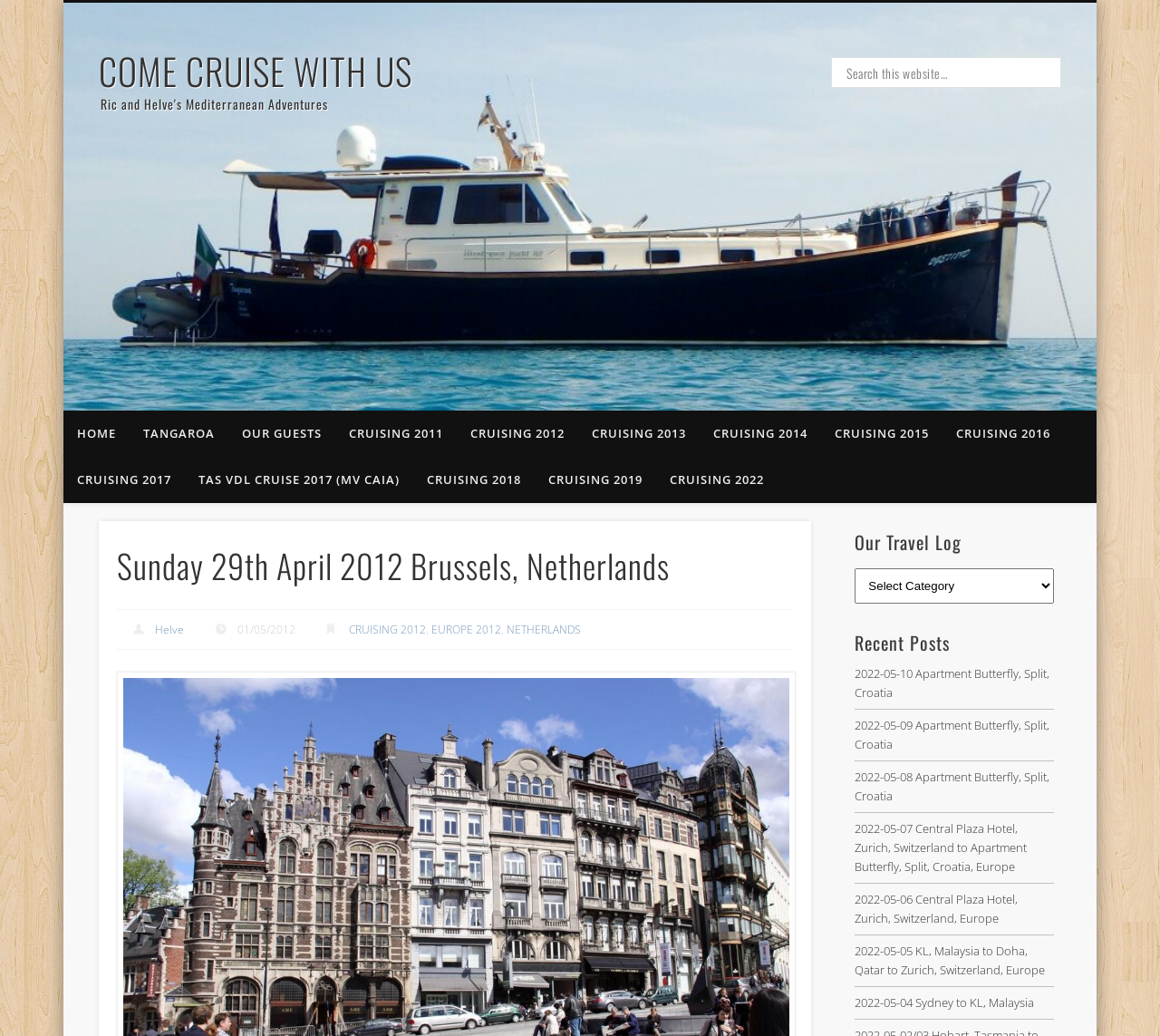Please identify the bounding box coordinates of the element that needs to be clicked to perform the following instruction: "Read the post about 2022-05-10 Apartment Butterfly, Split, Croatia".

[0.737, 0.642, 0.905, 0.676]